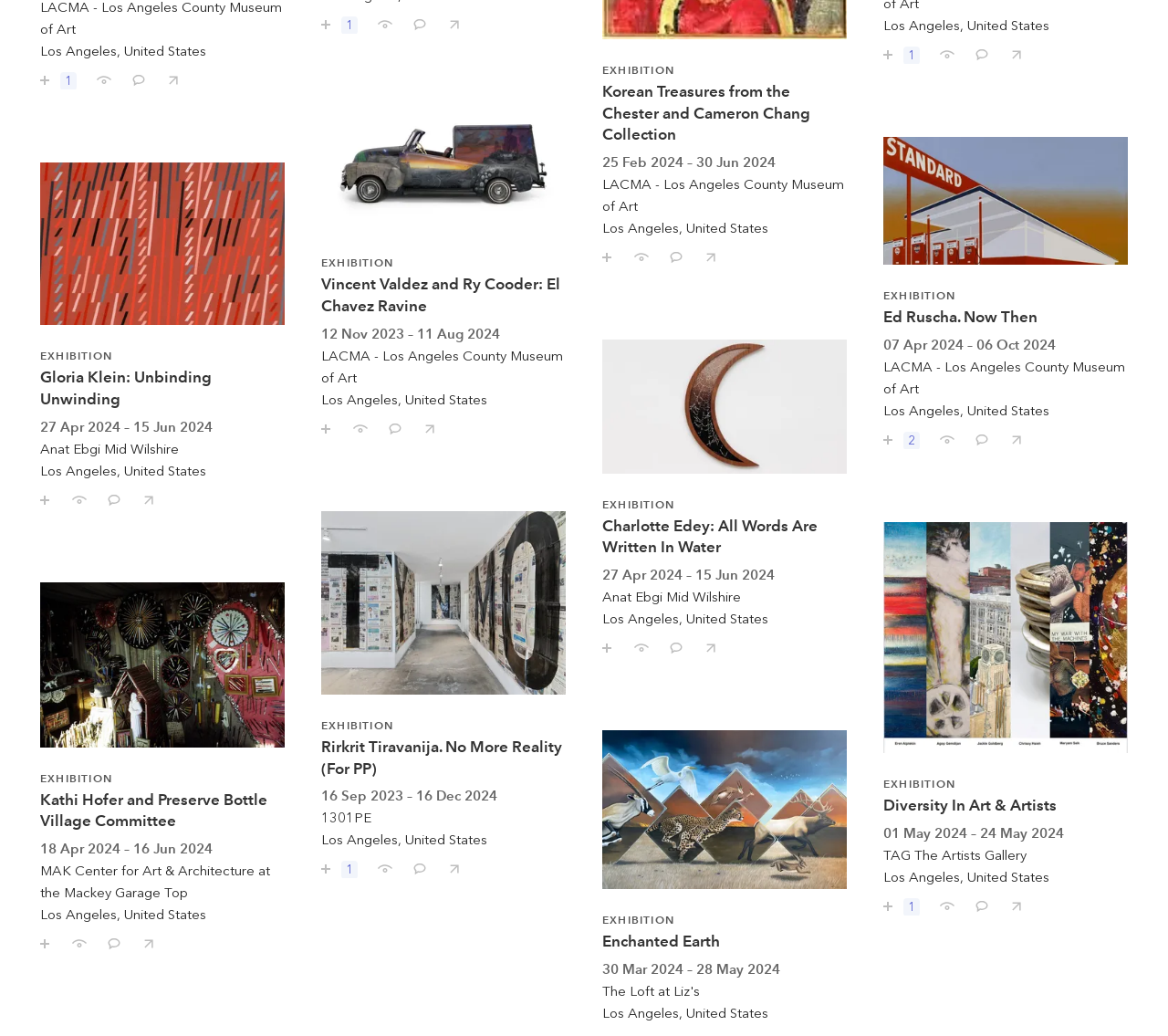What is the location of the exhibition 'Vincent Valdez and Ry Cooder: El Chavez Ravine'?
Look at the screenshot and respond with one word or a short phrase.

LACMA - Los Angeles County Museum of Art Los Angeles, United States